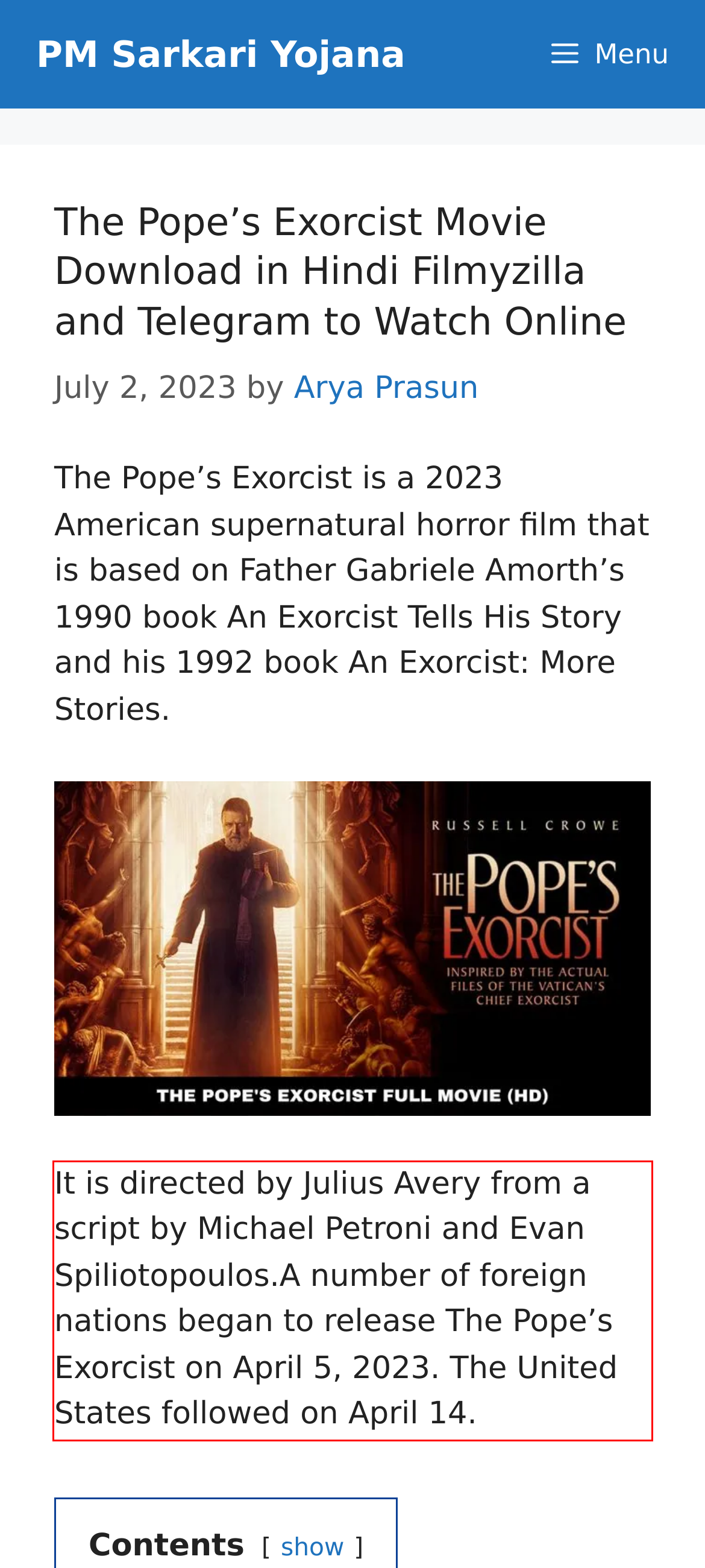You are presented with a screenshot containing a red rectangle. Extract the text found inside this red bounding box.

It is directed by Julius Avery from a script by Michael Petroni and Evan Spiliotopoulos.A number of foreign nations began to release The Pope’s Exorcist on April 5, 2023. The United States followed on April 14.